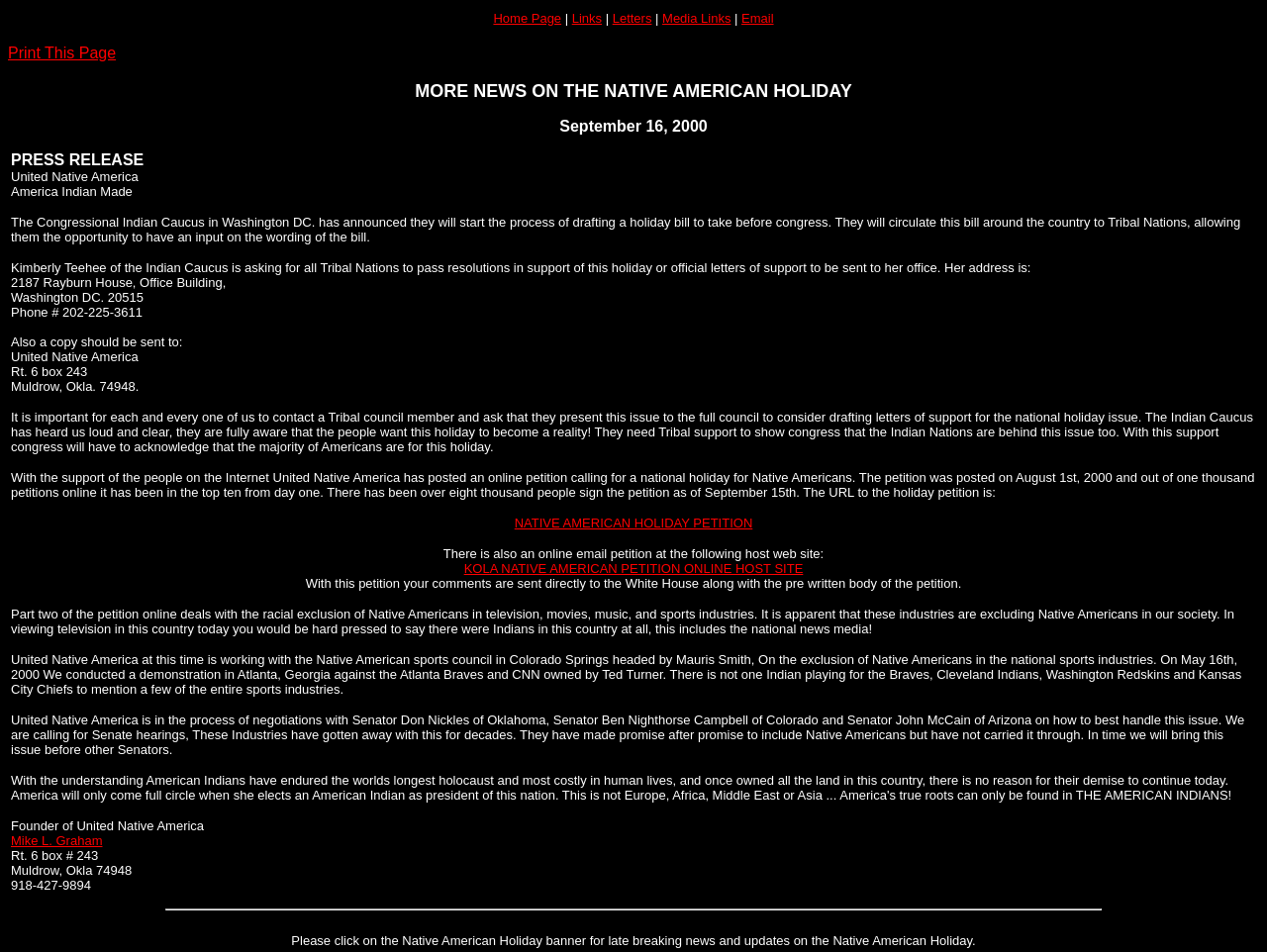What is the address of United Native America?
From the image, respond using a single word or phrase.

Rt. 6 box 243, Muldrow, Okla. 74948